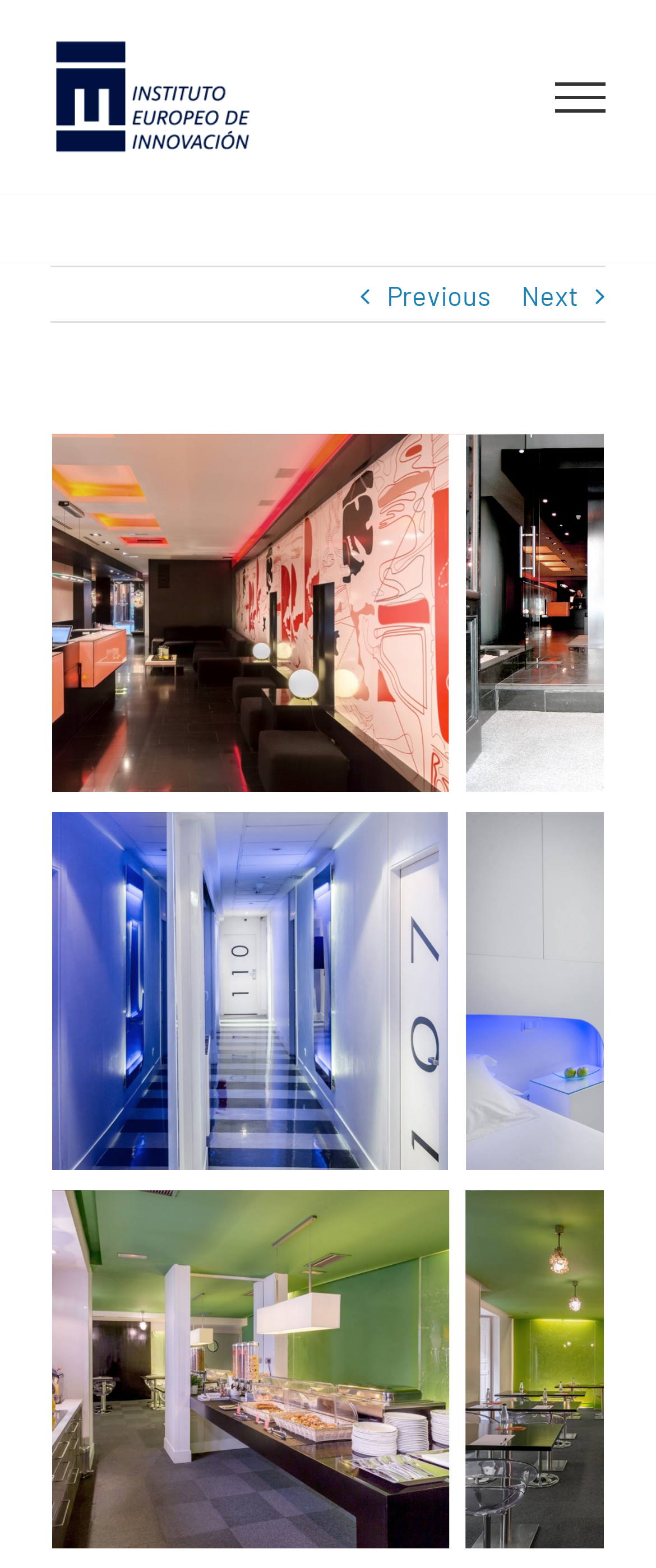Based on the element description, predict the bounding box coordinates (top-left x, top-left y, bottom-right x, bottom-right y) for the UI element in the screenshot: Previous

[0.59, 0.17, 0.749, 0.207]